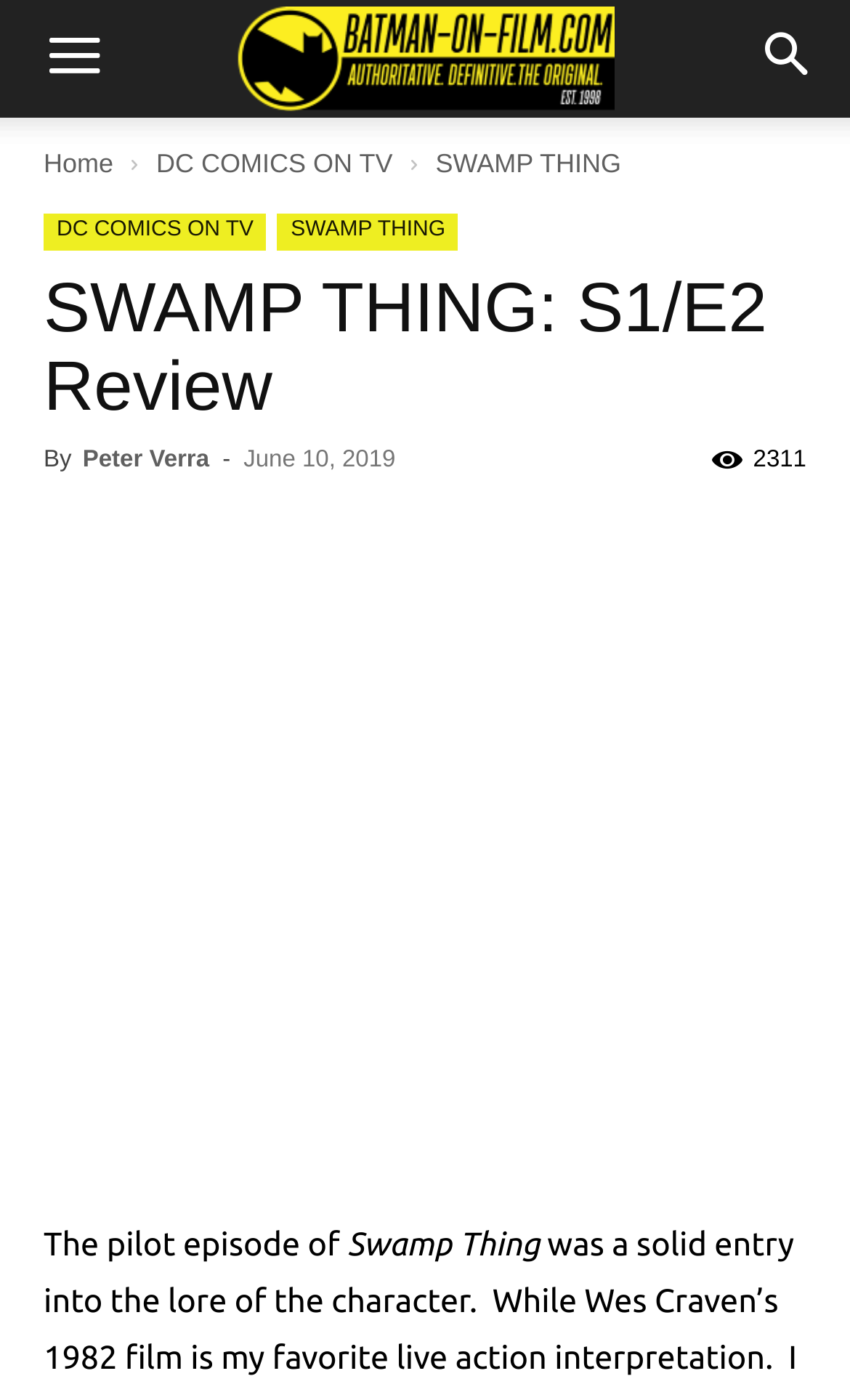What is the name of the website?
Please provide a comprehensive answer based on the details in the screenshot.

I determined the answer by looking at the top section of the webpage, where it displays the logo and name of the website, which is 'BATMAN-ON-FILM.COM'.